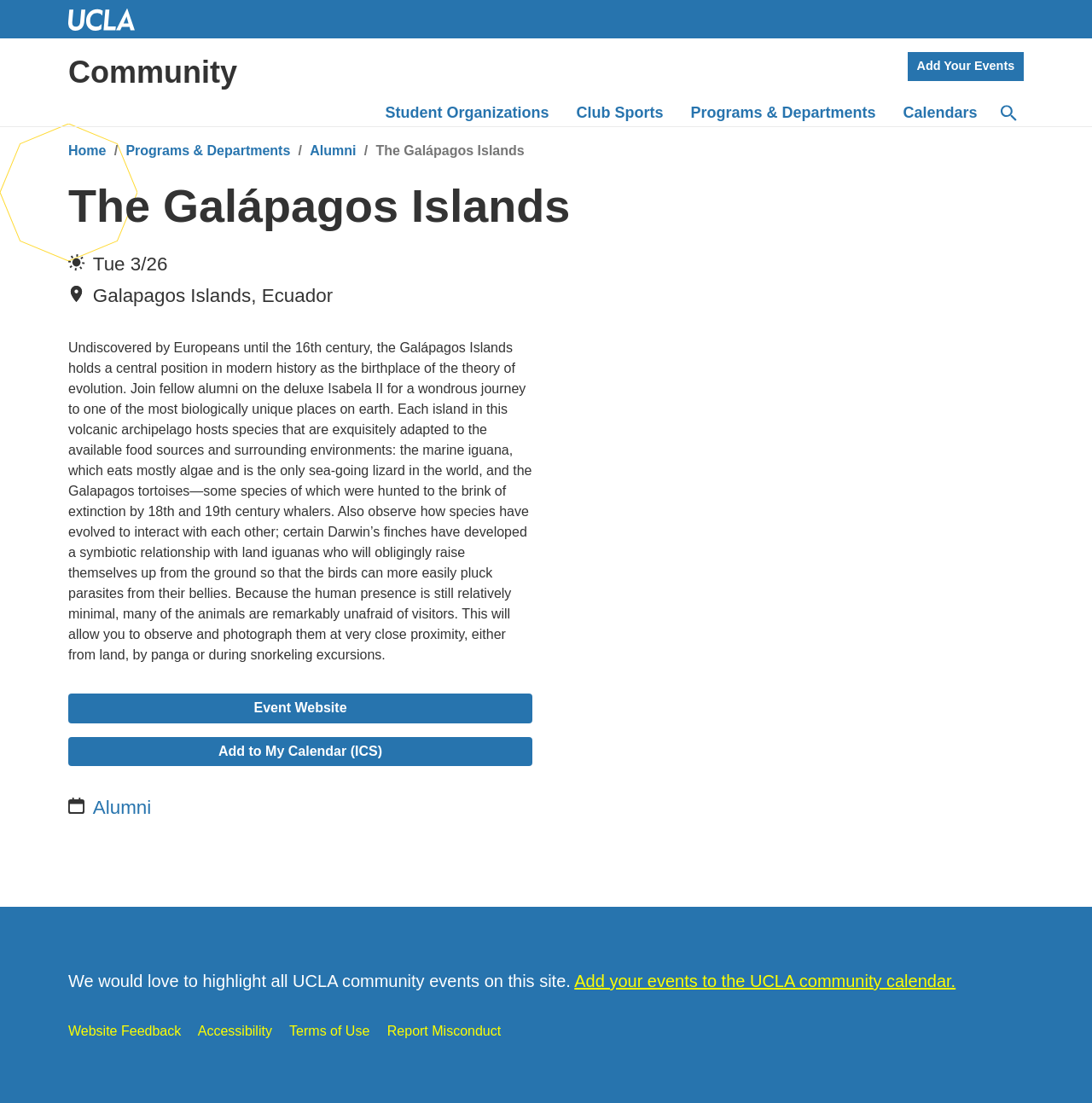What can be added to the UCLA community calendar?
Based on the screenshot, answer the question with a single word or phrase.

Events